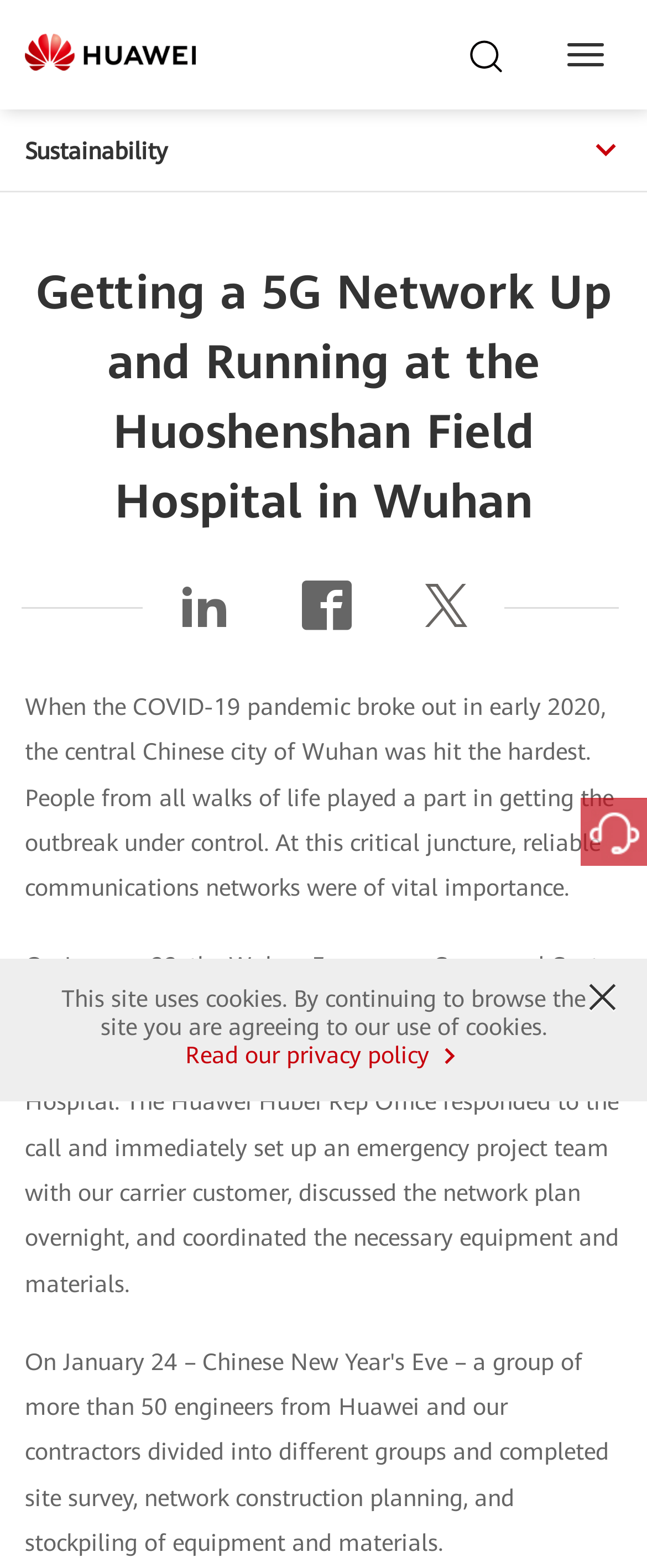Use one word or a short phrase to answer the question provided: 
How many social media links are present on the webpage?

3